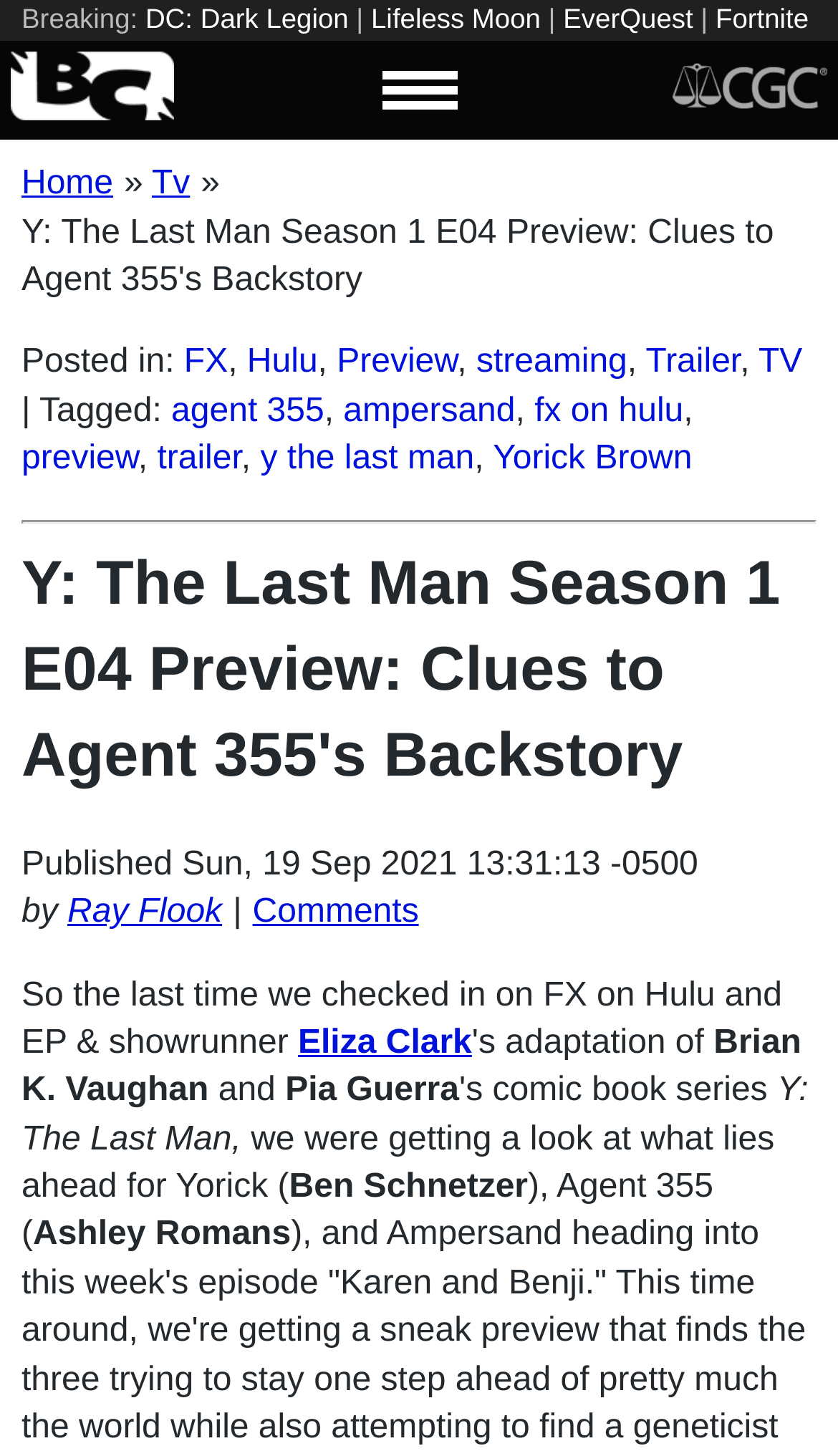Provide a thorough description of the webpage's content and layout.

The webpage is about a TV show, specifically the fourth episode of "Y: The Last Man" on FX on Hulu. The page has a preview of the episode, which offers clues to Agent 355's backstory. 

At the top of the page, there are several links to other TV shows, movies, and games, such as "DC: Dark Legion", "Lifeless Moon", "EverQuest", and "Fortnite". These links are arranged horizontally across the top of the page.

Below these links, there is a section with a heading that matches the title of the webpage. This section has a published date and time, and the author's name, Ray Flook. 

The main content of the page is a text article that discusses the upcoming episode of "Y: The Last Man". The article mentions the show's creators, Eliza Clark, Brian K. Vaughan, and Pia Guerra, and the actors, Ben Schnetzer and Ashley Romans. The text is divided into several paragraphs, with no images or videos embedded within the text.

On the left side of the page, there are several links to categories, such as "Tv", "Streaming", and "Trailer", which are likely related to the TV show. There are also links to tags, including "agent 355", "ampersand", "fx on hulu", and "y the last man". 

At the bottom of the page, there is a separator line, and then a section with a link to comments.